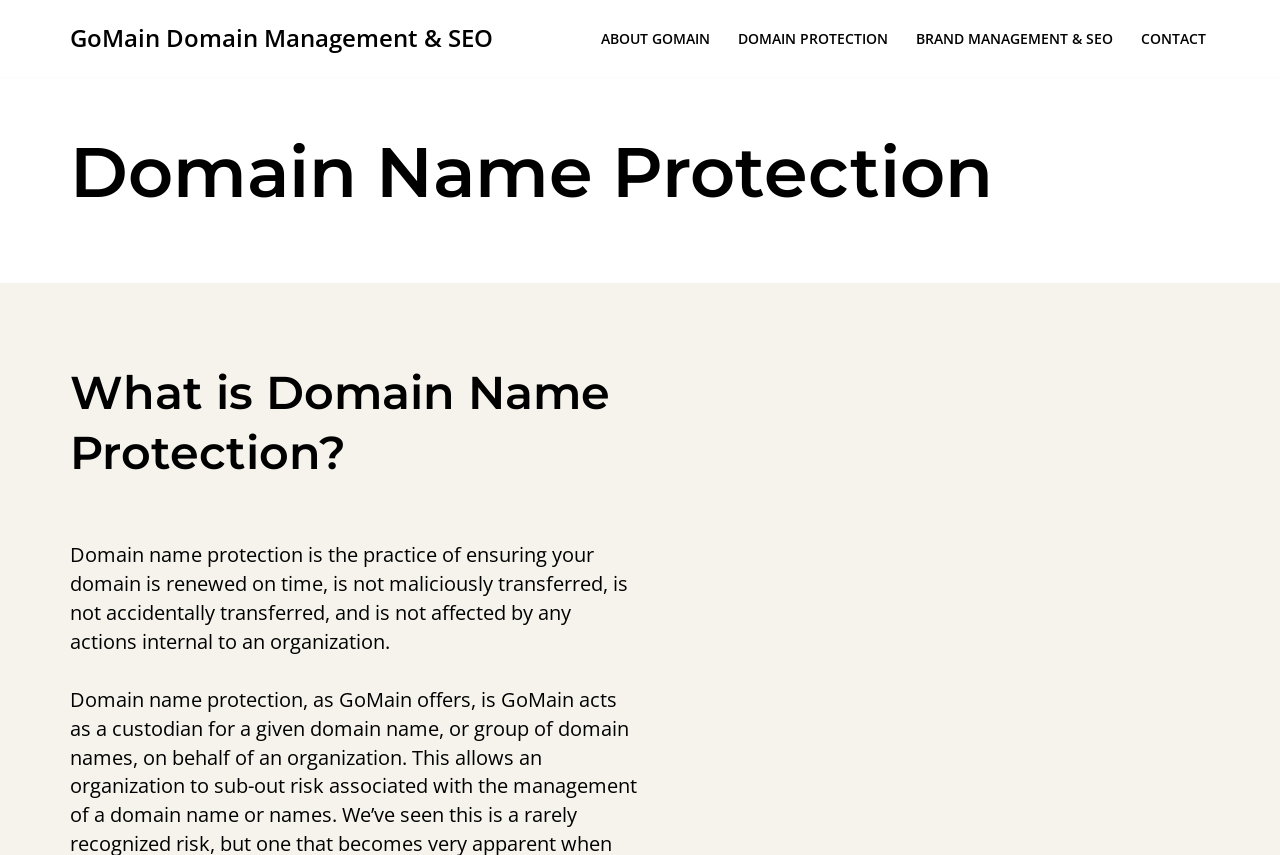What is the first link on the webpage?
Respond with a short answer, either a single word or a phrase, based on the image.

Skip to content